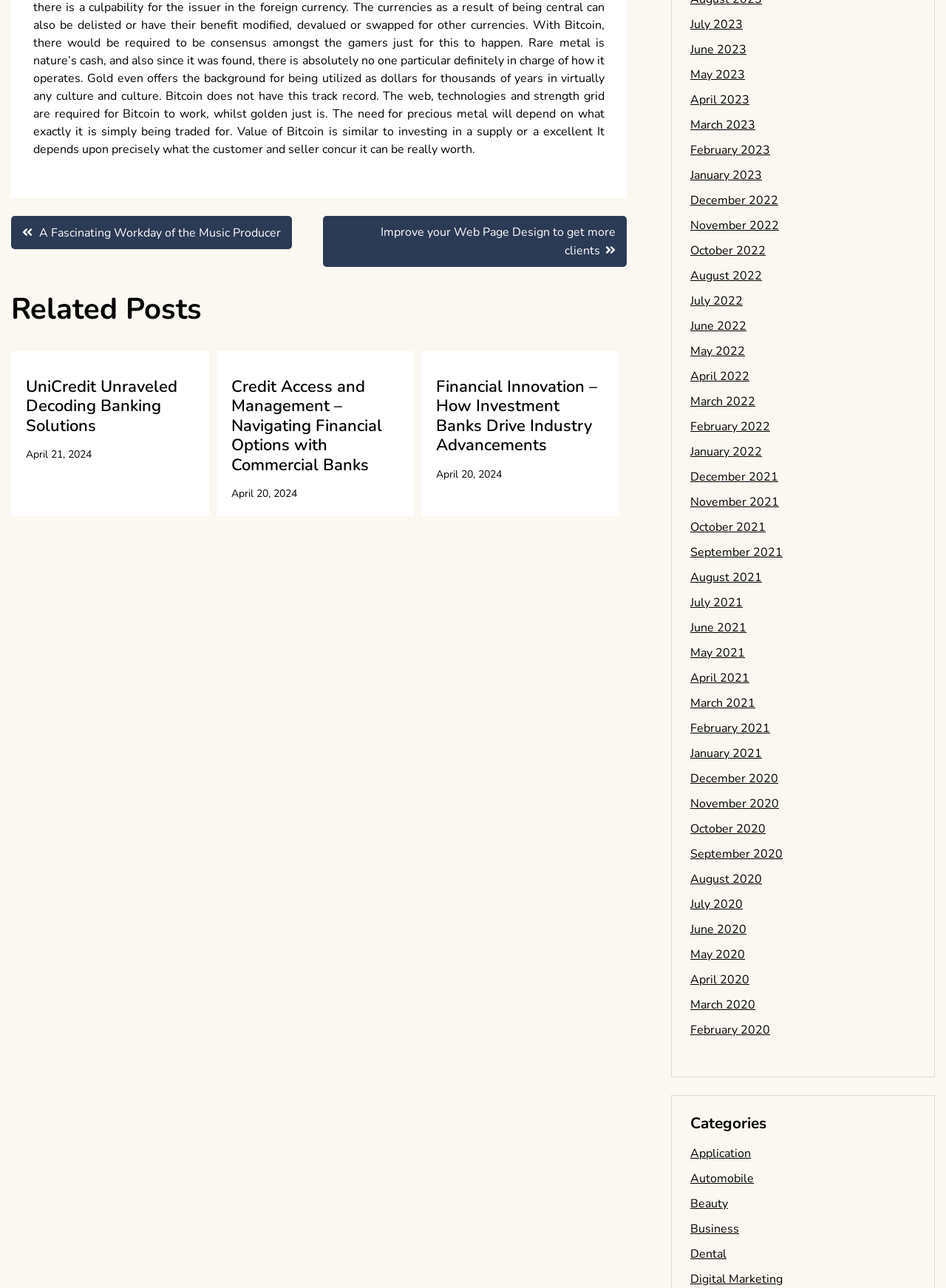Can you determine the bounding box coordinates of the area that needs to be clicked to fulfill the following instruction: "Click on 'A Fascinating Workday of the Music Producer'"?

[0.012, 0.167, 0.309, 0.193]